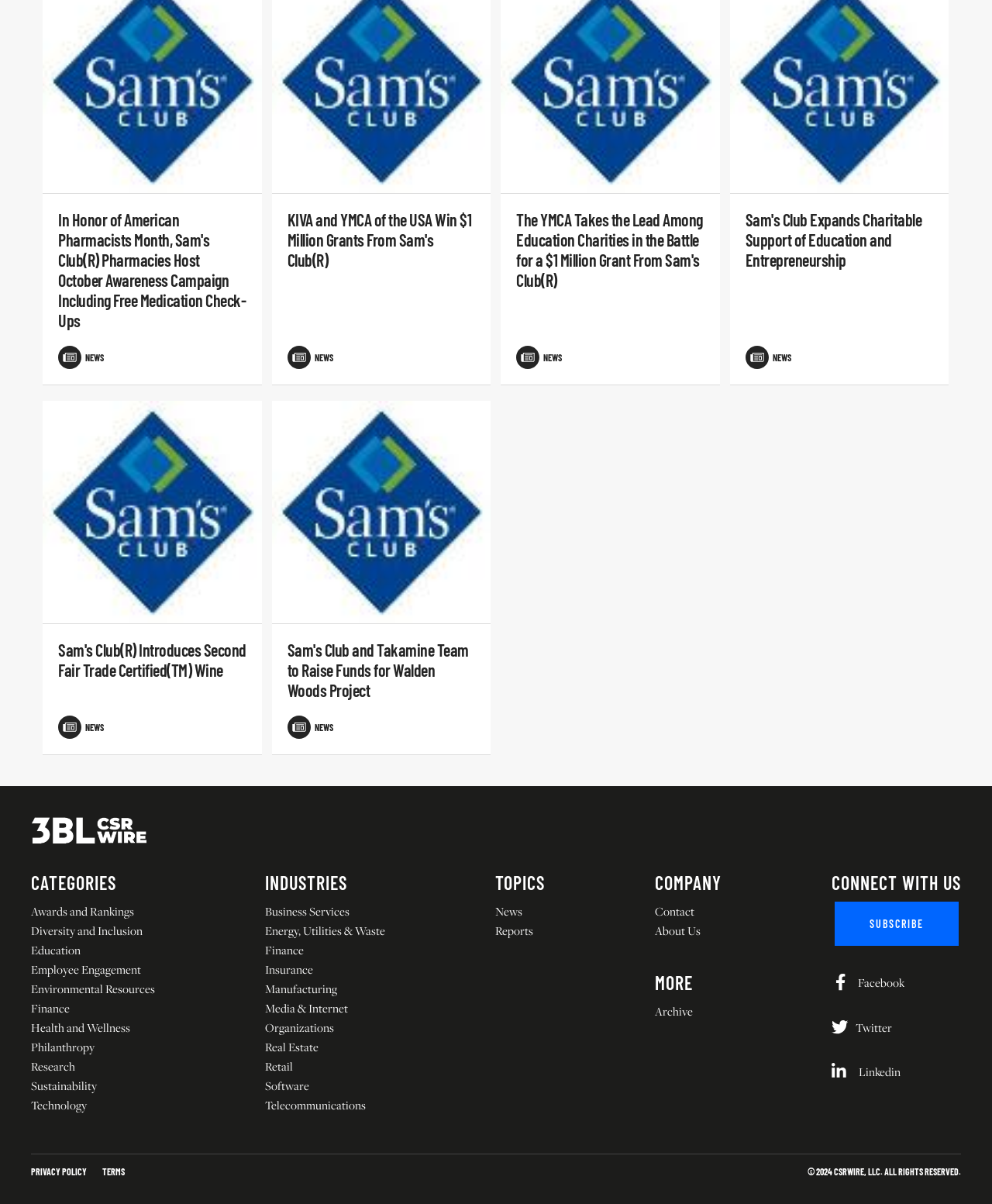What is the main topic of the webpage?
Respond to the question with a well-detailed and thorough answer.

Based on the webpage structure and content, it appears to be a news webpage, with multiple news articles and categories listed.